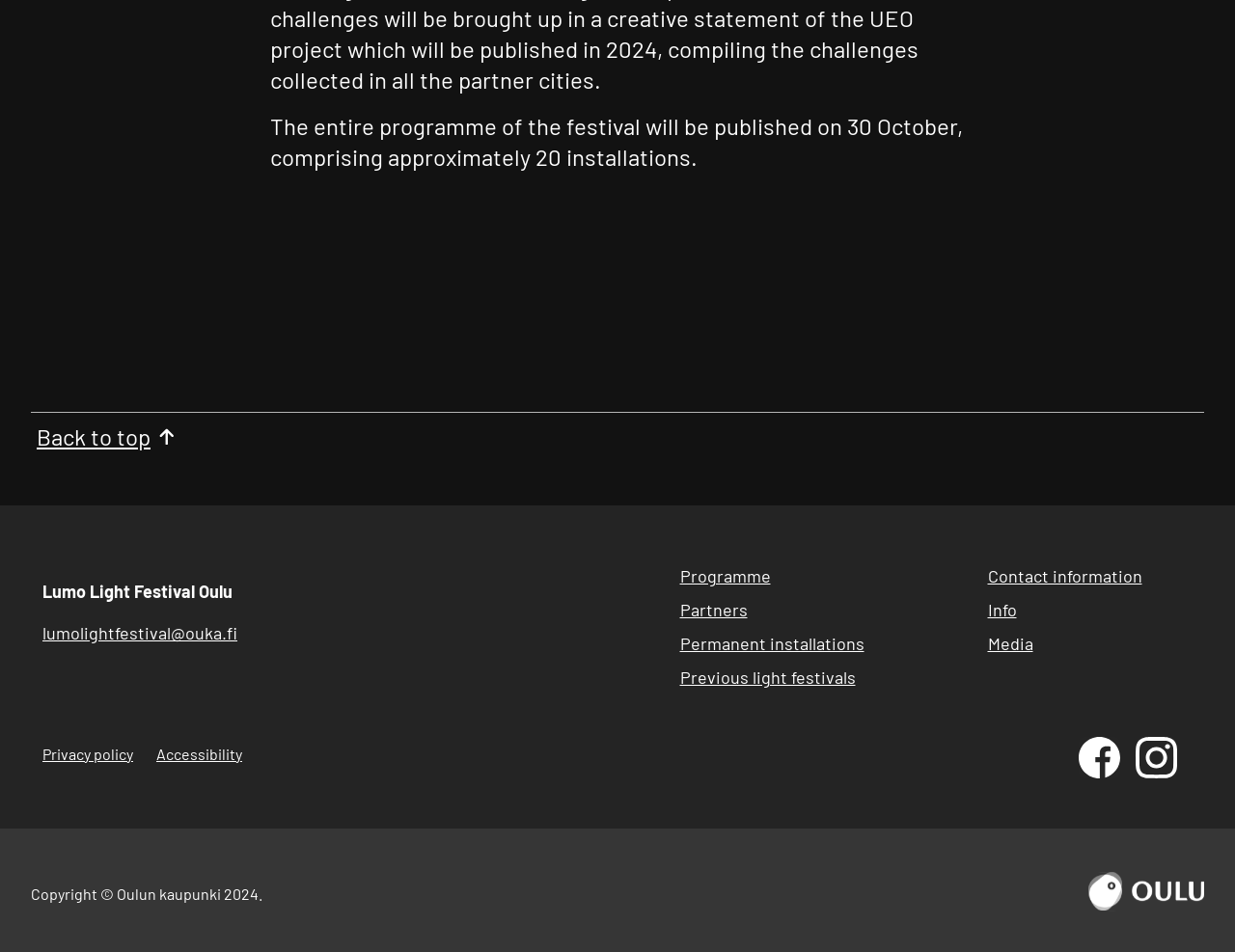Provide the bounding box coordinates of the UI element that matches the description: "Previous light festivals".

[0.55, 0.7, 0.693, 0.723]